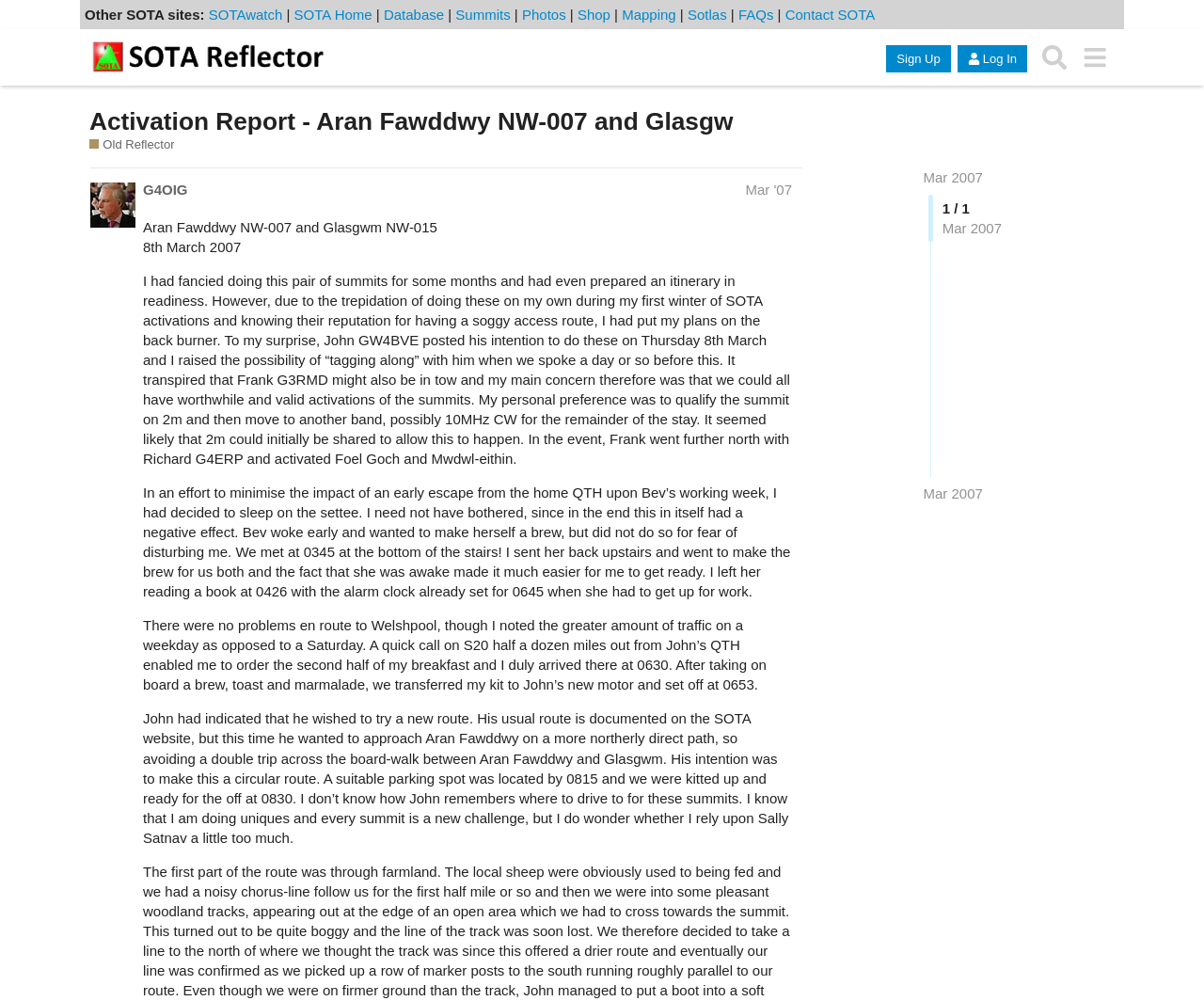How many links are there in the top menu?
Please provide a detailed and thorough answer to the question.

The top menu is located at the top of the webpage and contains links to other SOTA sites. By counting the links, I found that there are 9 links in total, including 'SOTAwatch', 'SOTA Home', 'Database', 'Summits', 'Photos', 'Shop', 'Mapping', 'Sotlas', and 'FAQs'.